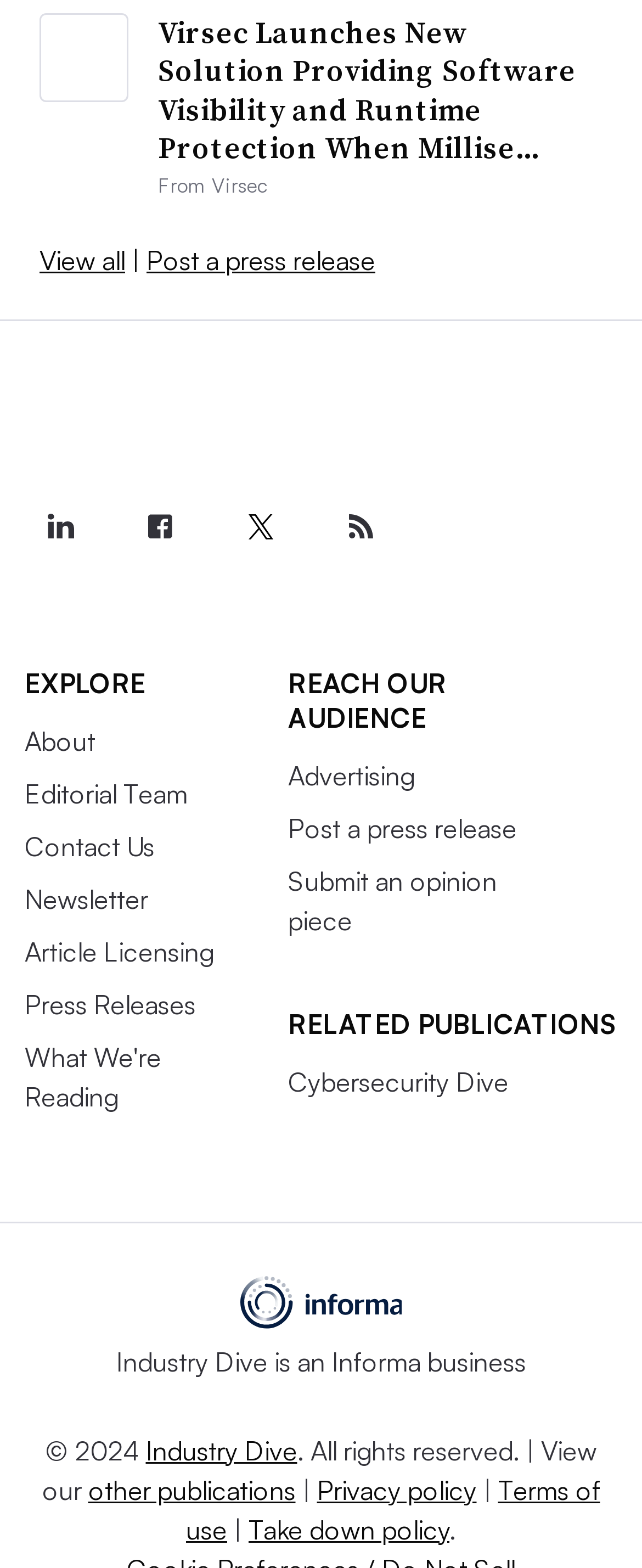Please identify the bounding box coordinates of the element's region that I should click in order to complete the following instruction: "Post a press release". The bounding box coordinates consist of four float numbers between 0 and 1, i.e., [left, top, right, bottom].

[0.228, 0.156, 0.585, 0.177]